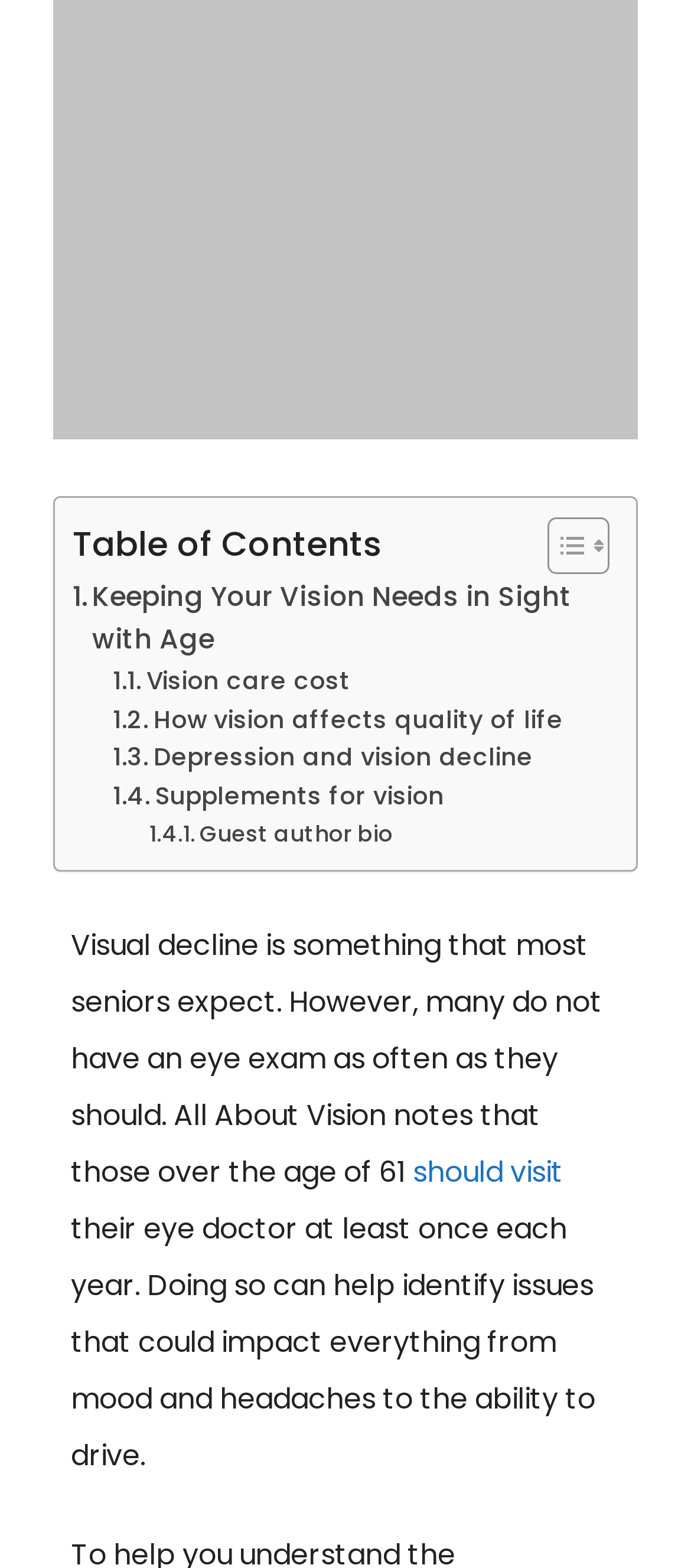Refer to the image and answer the question with as much detail as possible: What is the name of the organization sharing guidance on vision health?

The webpage mentions that 'Bemidji Senior Center shares the following guidance' on vision health, indicating that this organization is providing information and advice on this topic.